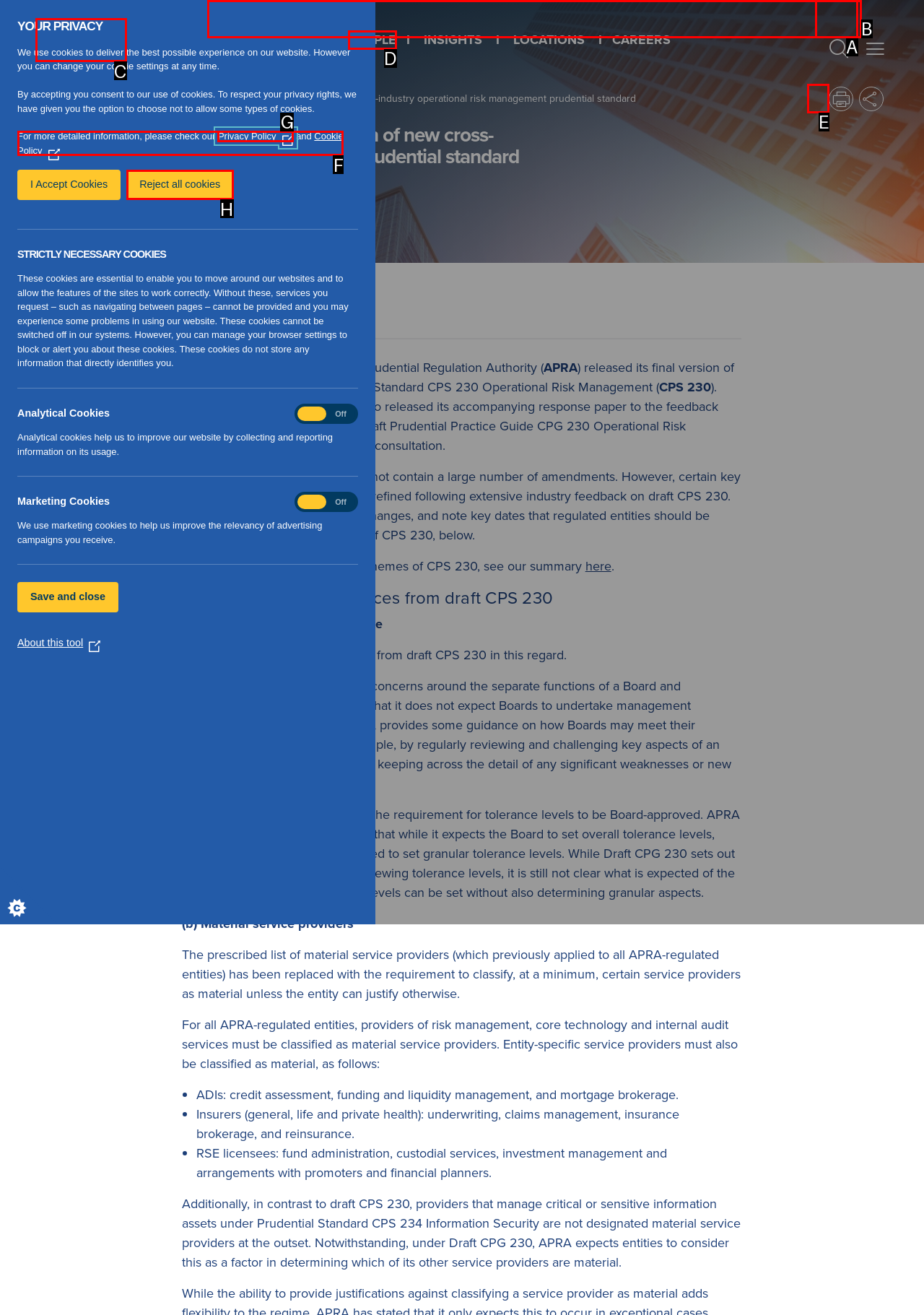Select the right option to accomplish this task: Go to the 'Home' page. Reply with the letter corresponding to the correct UI element.

C